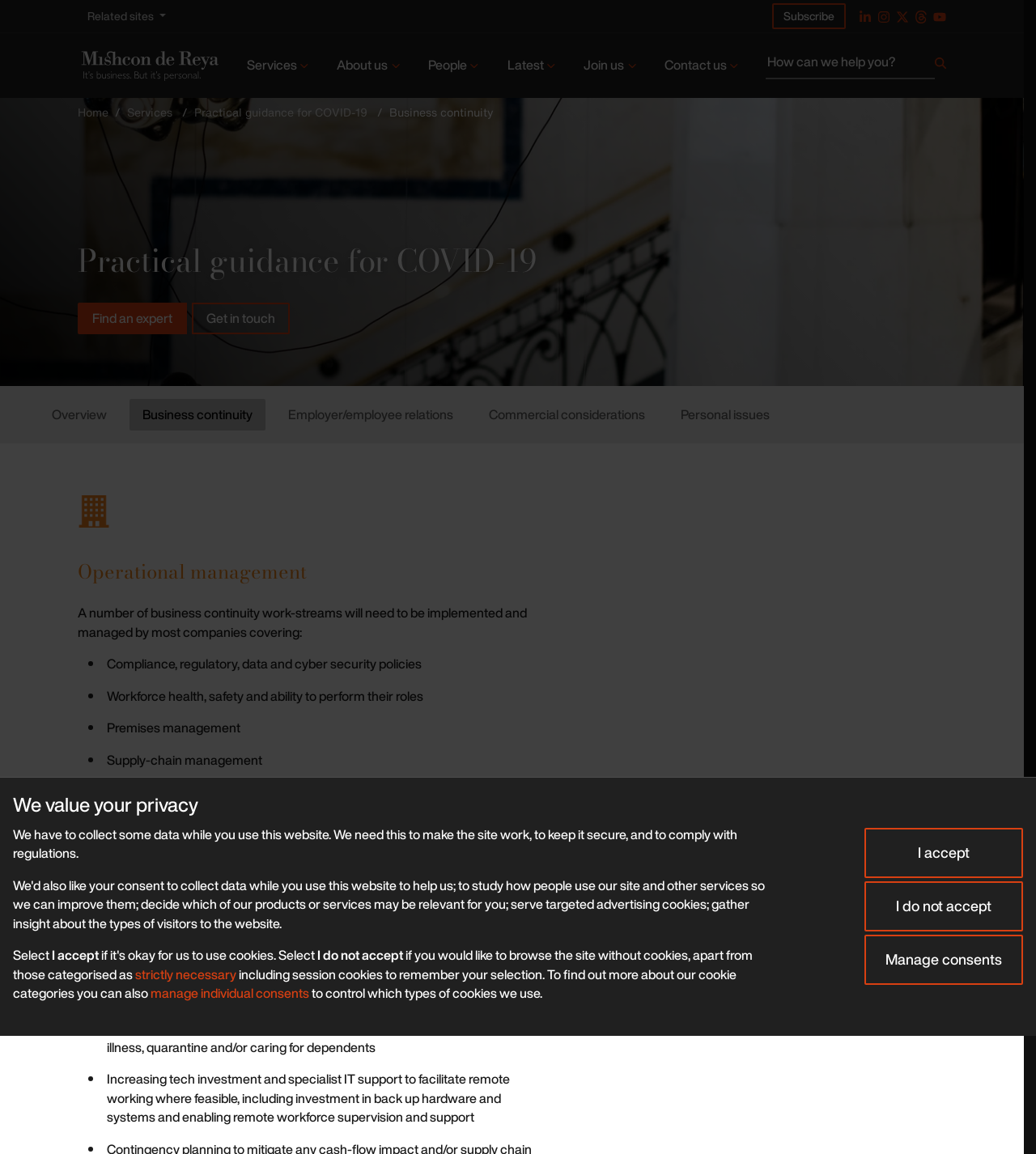Locate the bounding box coordinates of the region to be clicked to comply with the following instruction: "Search Mishcon de Reya". The coordinates must be four float numbers between 0 and 1, in the form [left, top, right, bottom].

[0.727, 0.029, 0.913, 0.085]